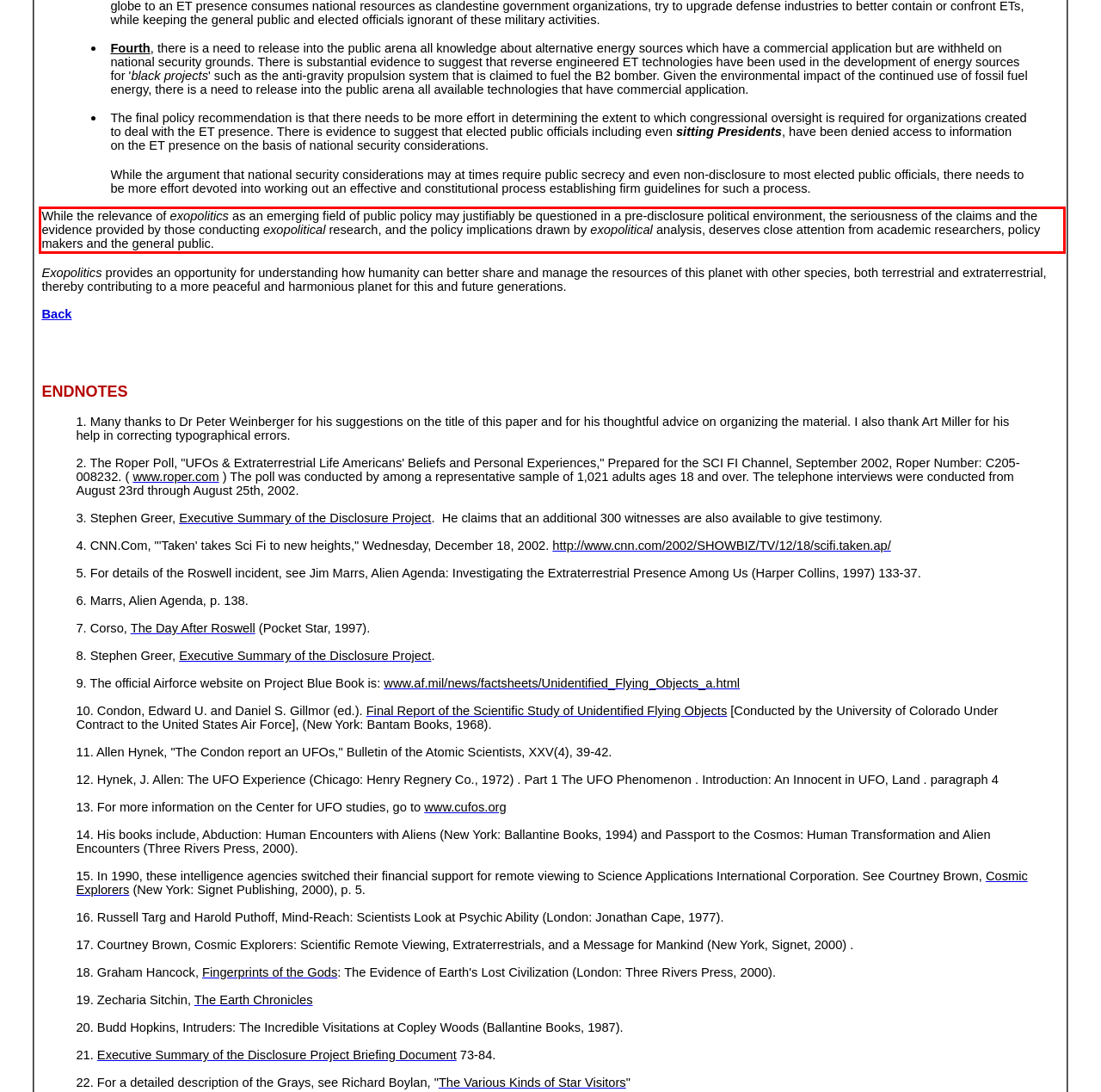Please extract the text content within the red bounding box on the webpage screenshot using OCR.

While the relevance of exopolitics as an emerging field of public policy may justifiably be questioned in a pre-disclosure political environment, the seriousness of the claims and the evidence provided by those conducting exopolitical research, and the policy implications drawn by exopolitical analysis, deserves close attention from academic researchers, policy makers and the general public.